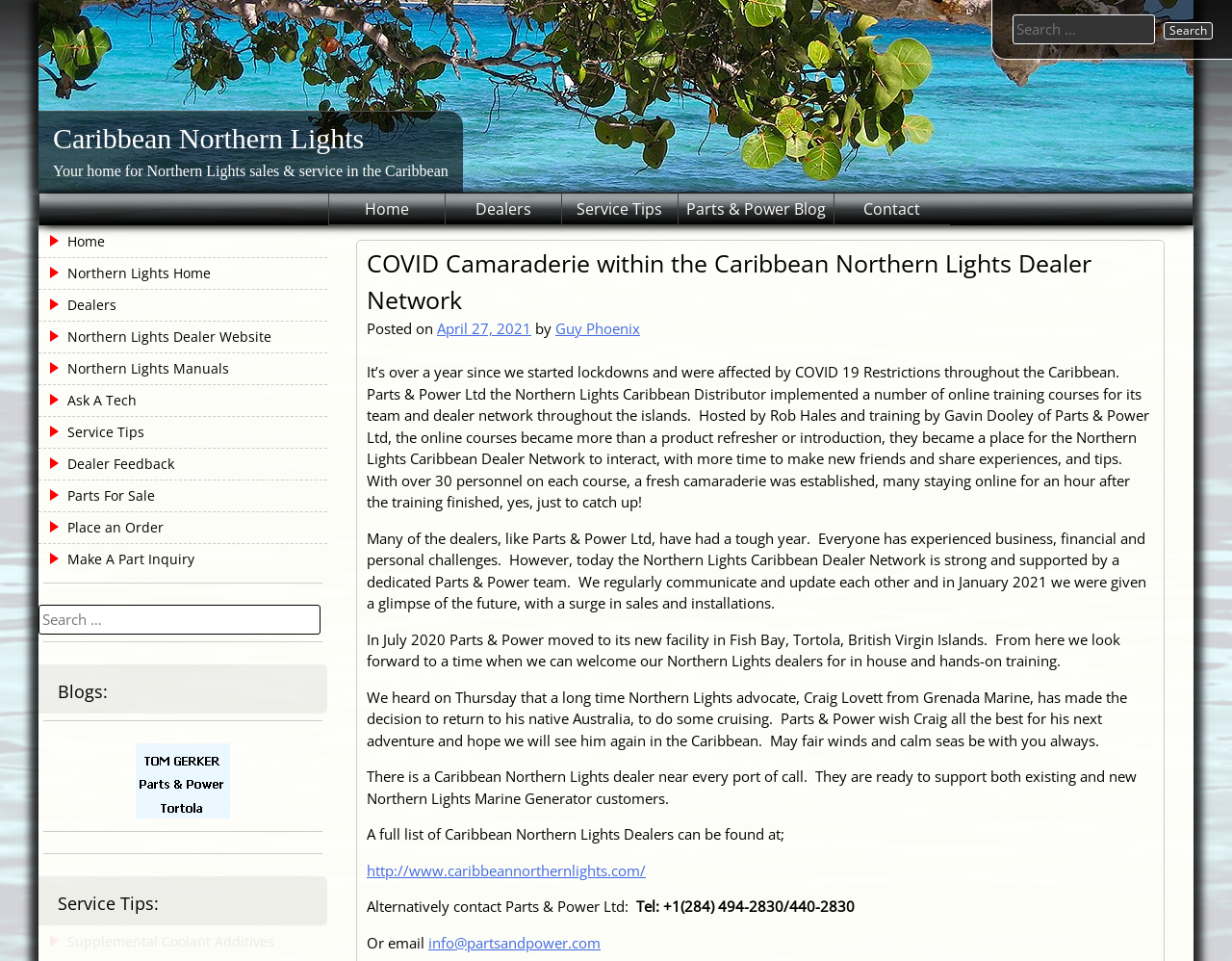Locate the bounding box coordinates of the element that should be clicked to fulfill the instruction: "Go to Home page".

[0.267, 0.201, 0.361, 0.233]